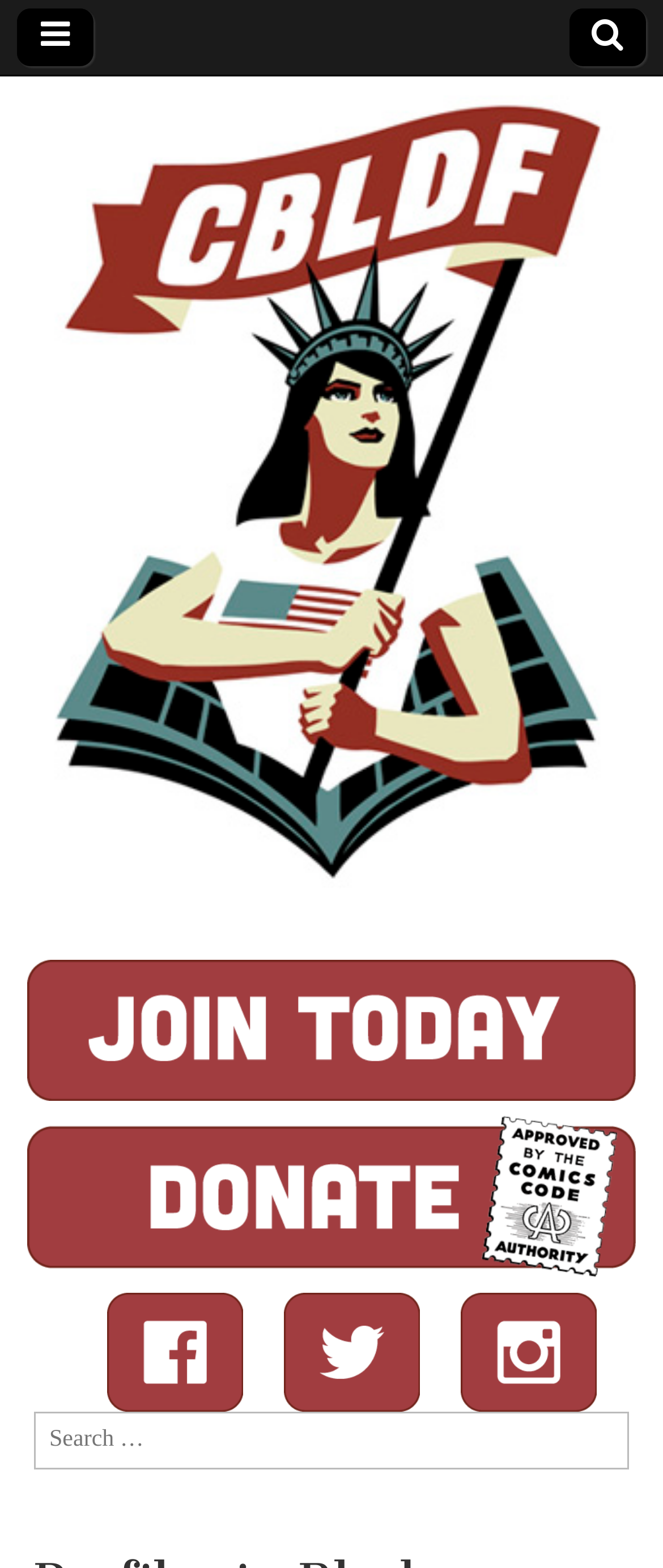Detail the webpage's structure and highlights in your description.

The webpage is about Profiles in Black Cartooning, specifically featuring Aaron McGruder, and is hosted by the Comic Book Legal Defense Fund. 

At the top left corner, there is a small icon represented by '\uf0c9', and at the top right corner, there is another icon represented by '\uf002'. 

Below these icons, there is a link to the Comic Book Legal Defense Fund, which takes up a significant portion of the top section of the page. 

The main content of the page is divided into two sections. On the left side, there is a logo of the Comic Book Legal Defense Fund, which is an image. 

On the right side, there are three rows of images, with three images in each row. The images are stacked vertically, with the top row starting from the top right corner of the page, the middle row below it, and the bottom row at the bottom right corner of the page. 

Below the logo, there is a search function, which consists of a search box and a label that says "Search for:". The search function is located at the bottom left corner of the page.